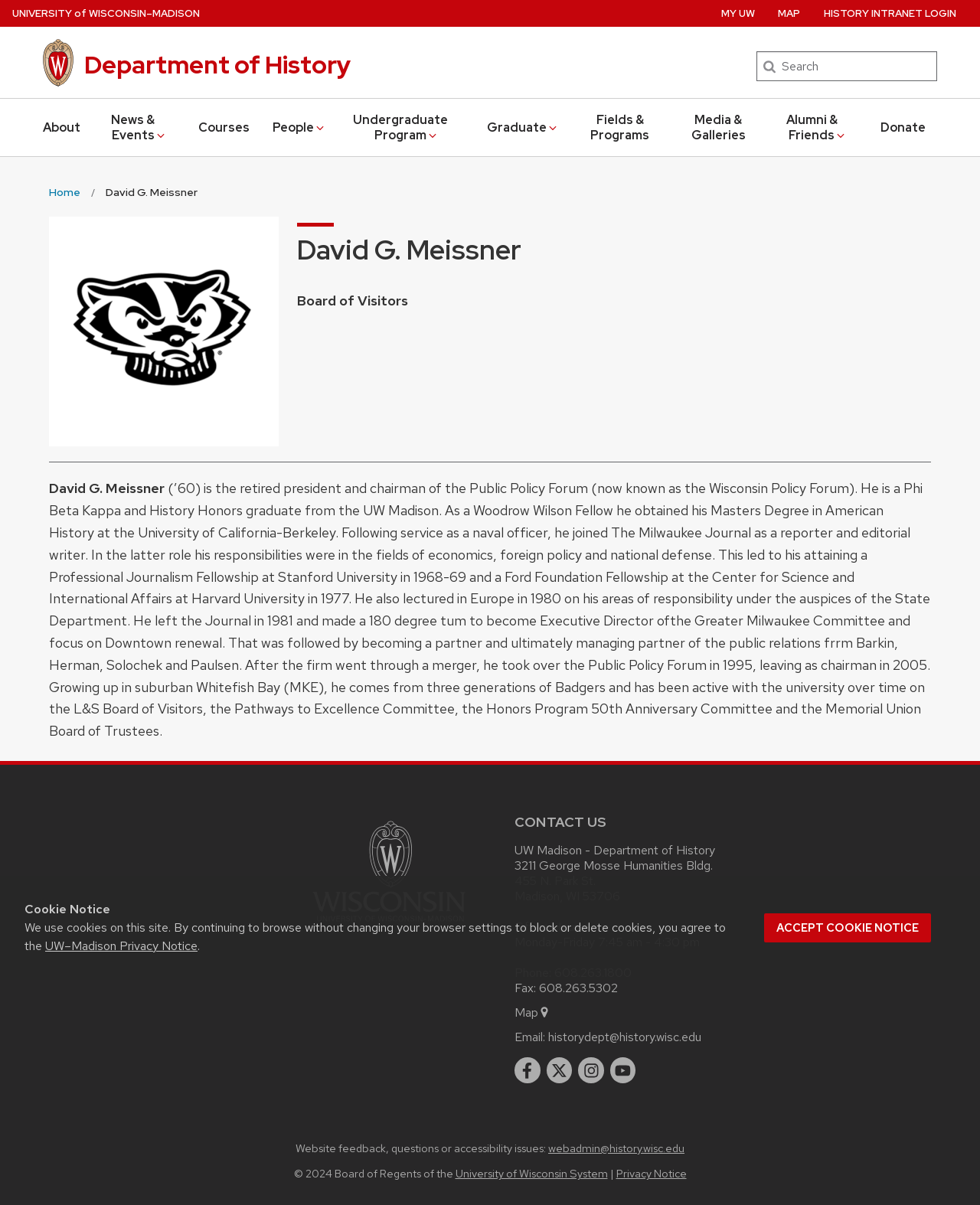What is the name of the fellowship that David G. Meissner obtained in 1968-69?
Answer the question with a thorough and detailed explanation.

I found the answer by reading the biography of David G. Meissner, which mentions that he obtained a Professional Journalism Fellowship at Stanford University in 1968-69.